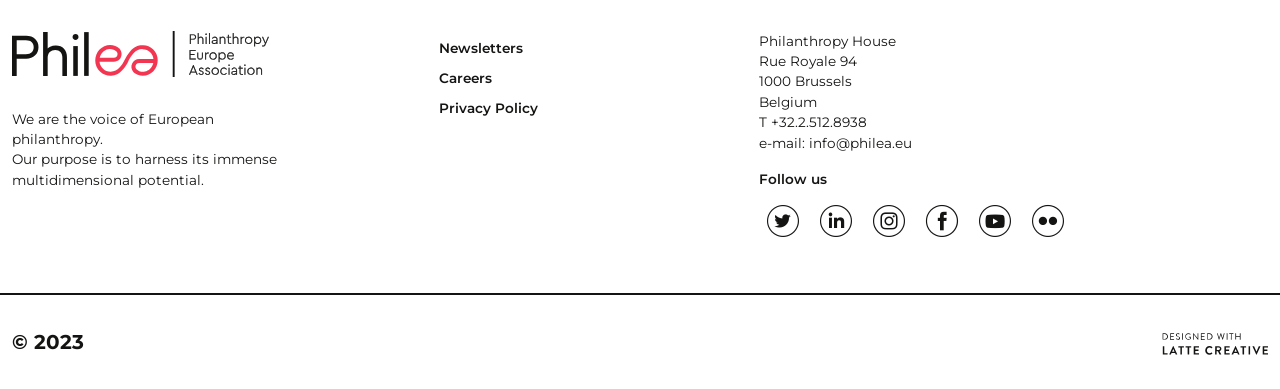Locate the bounding box coordinates of the area where you should click to accomplish the instruction: "Visit Latte Creative".

[0.908, 0.849, 0.991, 0.911]